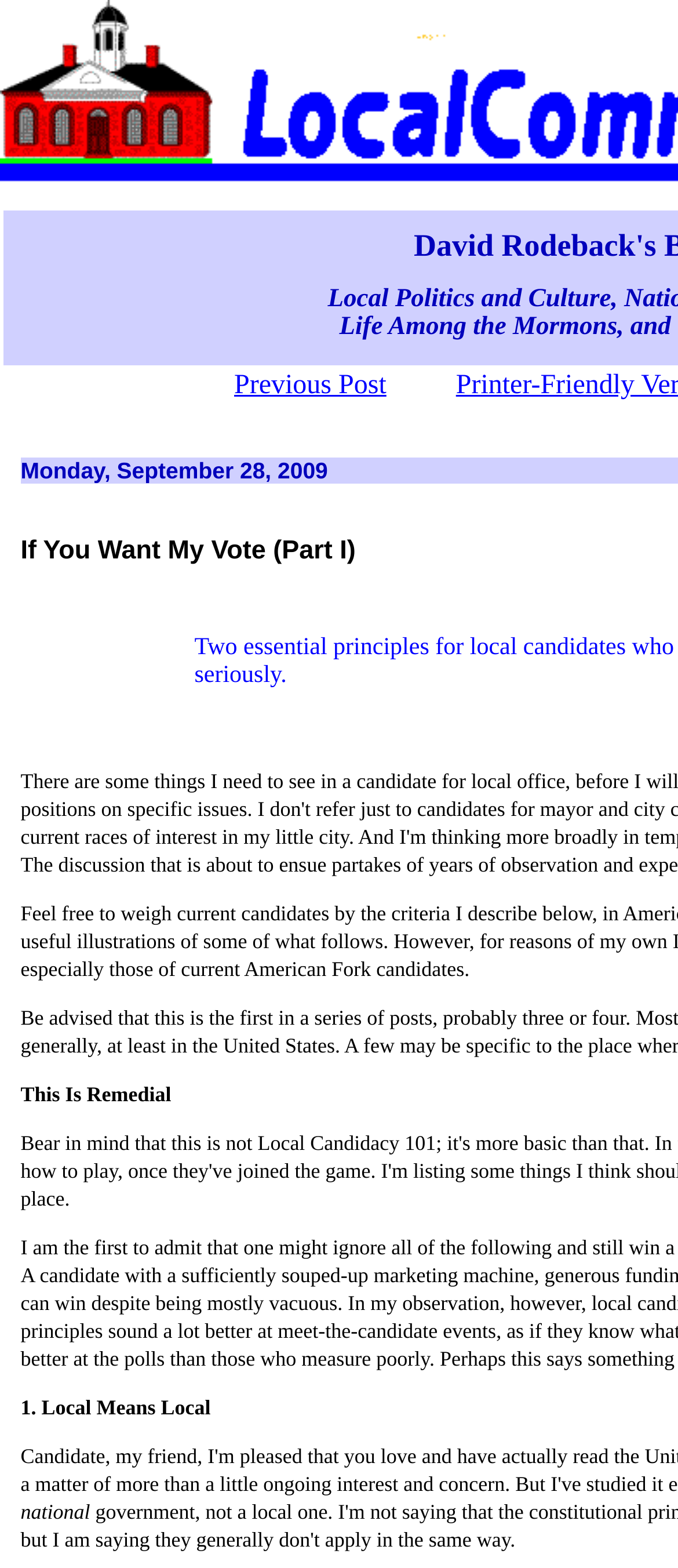Identify the bounding box of the UI component described as: "Previous Post".

[0.345, 0.236, 0.57, 0.255]